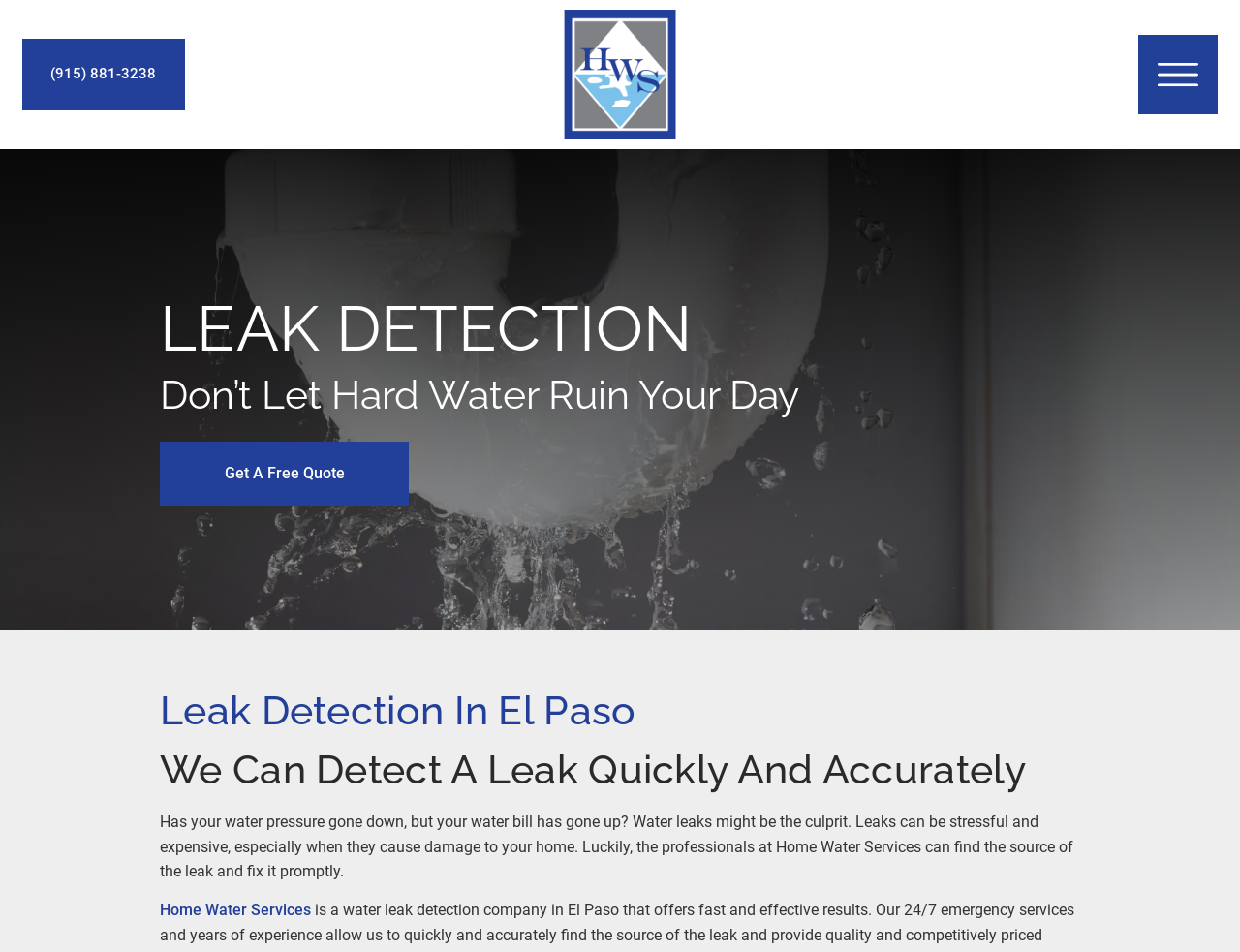What is the service provided by the company? Observe the screenshot and provide a one-word or short phrase answer.

Leak detection